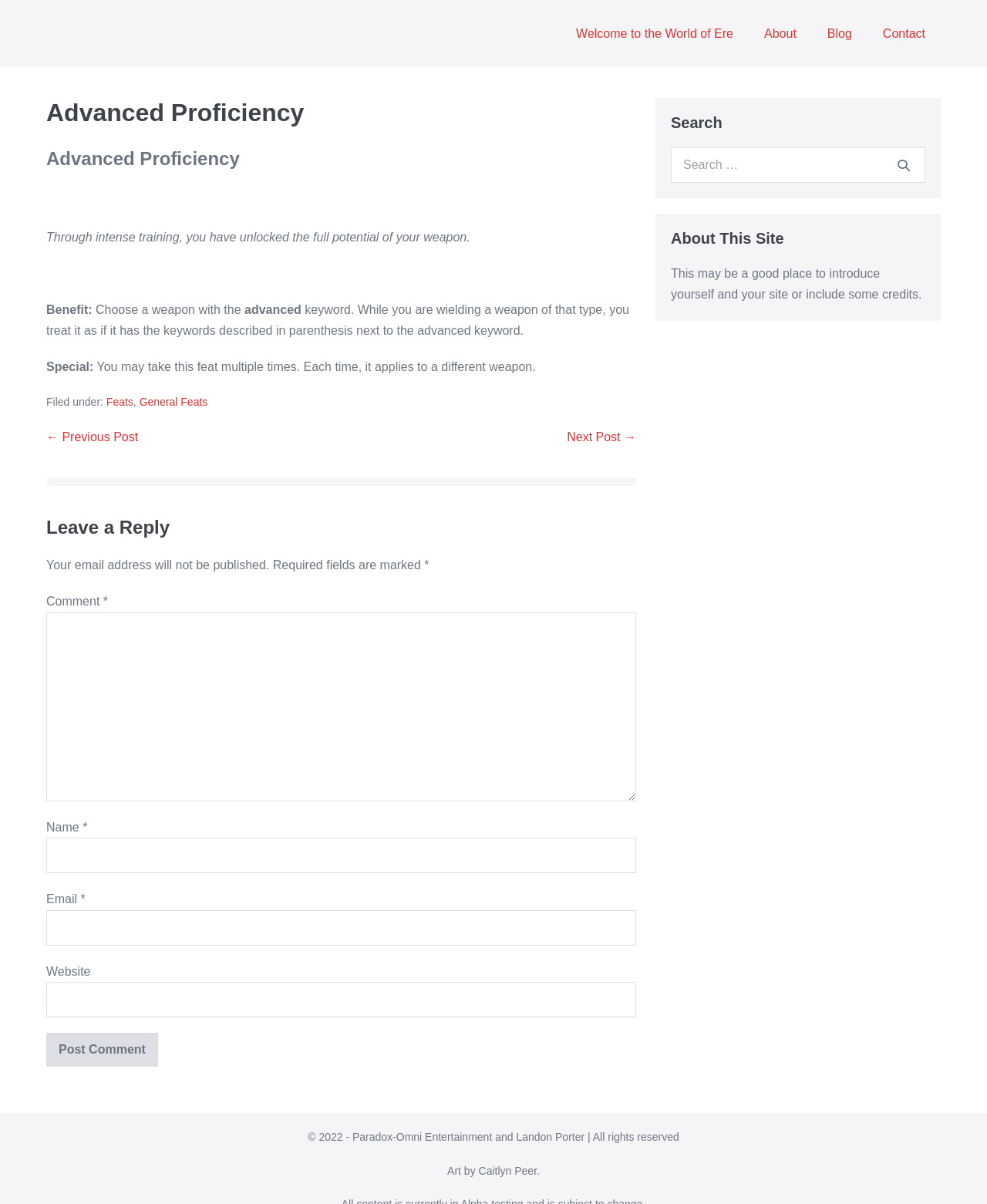Locate the UI element described by parent_node: Comment * name="comment" and provide its bounding box coordinates. Use the format (top-left x, top-left y, bottom-right x, bottom-right y) with all values as floating point numbers between 0 and 1.

[0.047, 0.508, 0.645, 0.666]